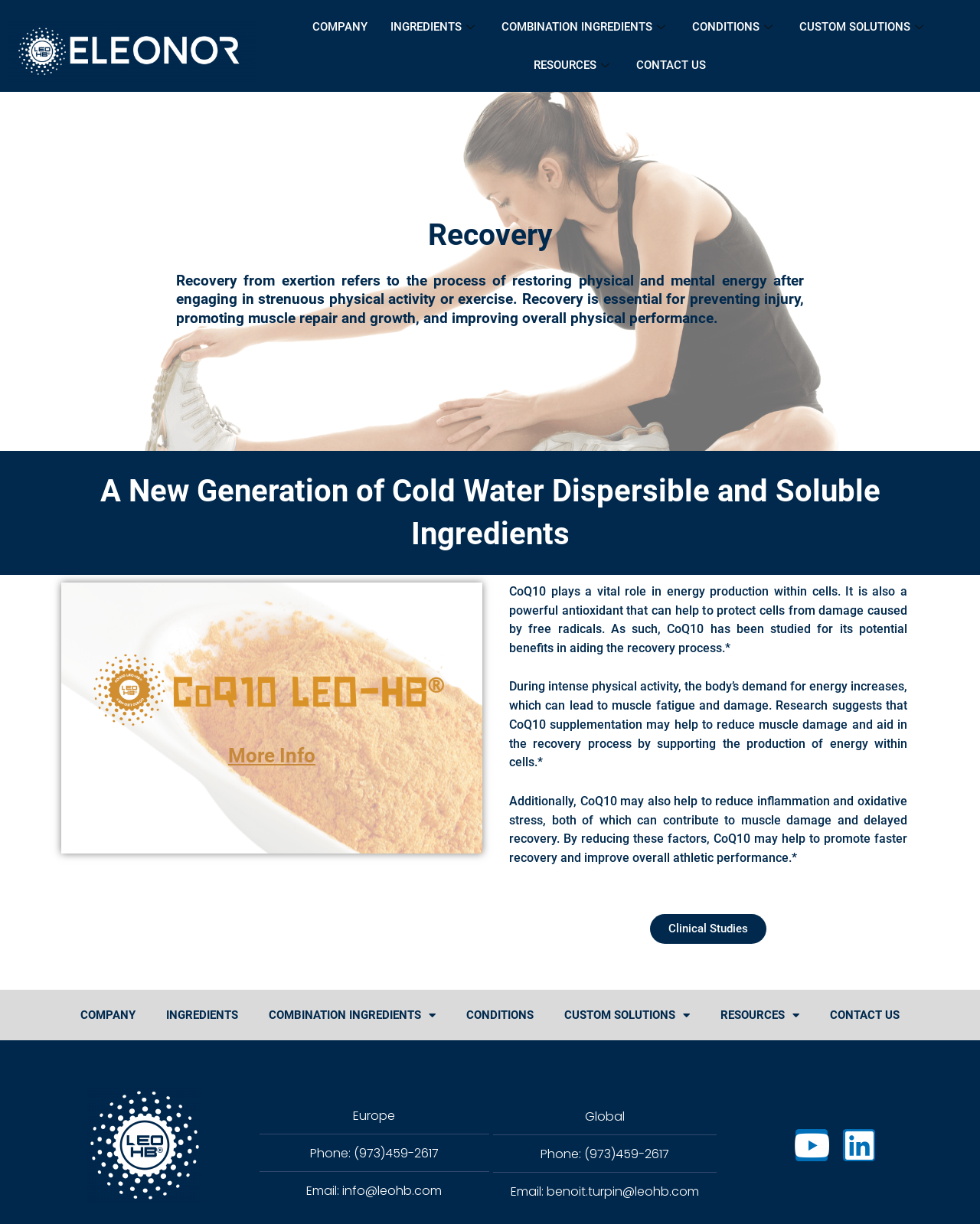Analyze the image and answer the question with as much detail as possible: 
What is the benefit of CoQ10 supplementation during intense physical activity?

According to the webpage, research suggests that CoQ10 supplementation may help to reduce muscle damage and aid in the recovery process by supporting the production of energy within cells. This information is obtained from the StaticText element with the text 'Research suggests that CoQ10 supplementation may help to reduce muscle damage and aid in the recovery process by supporting the production of energy within cells.'